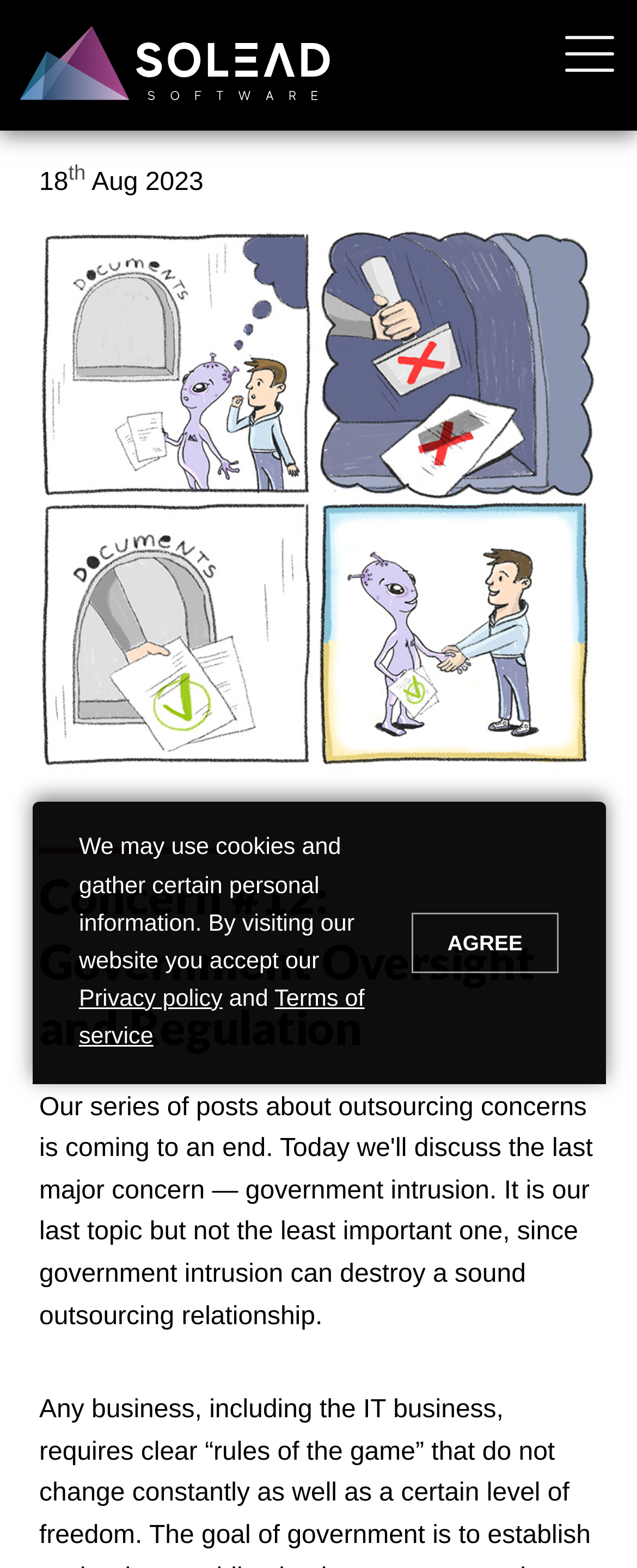Please find the bounding box coordinates of the element's region to be clicked to carry out this instruction: "read about WHO WE ARE".

[0.062, 0.0, 0.938, 0.043]